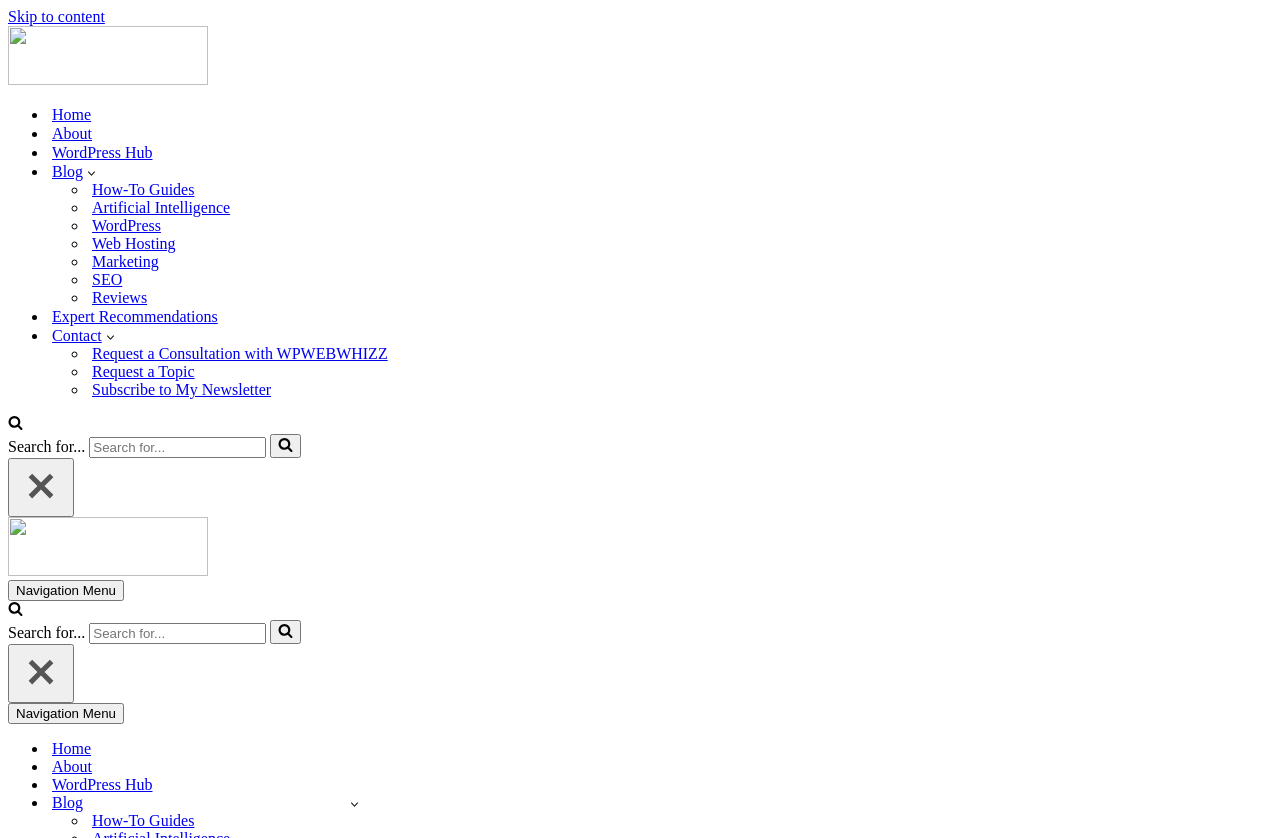Please provide the bounding box coordinates for the element that needs to be clicked to perform the instruction: "Search for something". The coordinates must consist of four float numbers between 0 and 1, formatted as [left, top, right, bottom].

[0.07, 0.521, 0.208, 0.547]